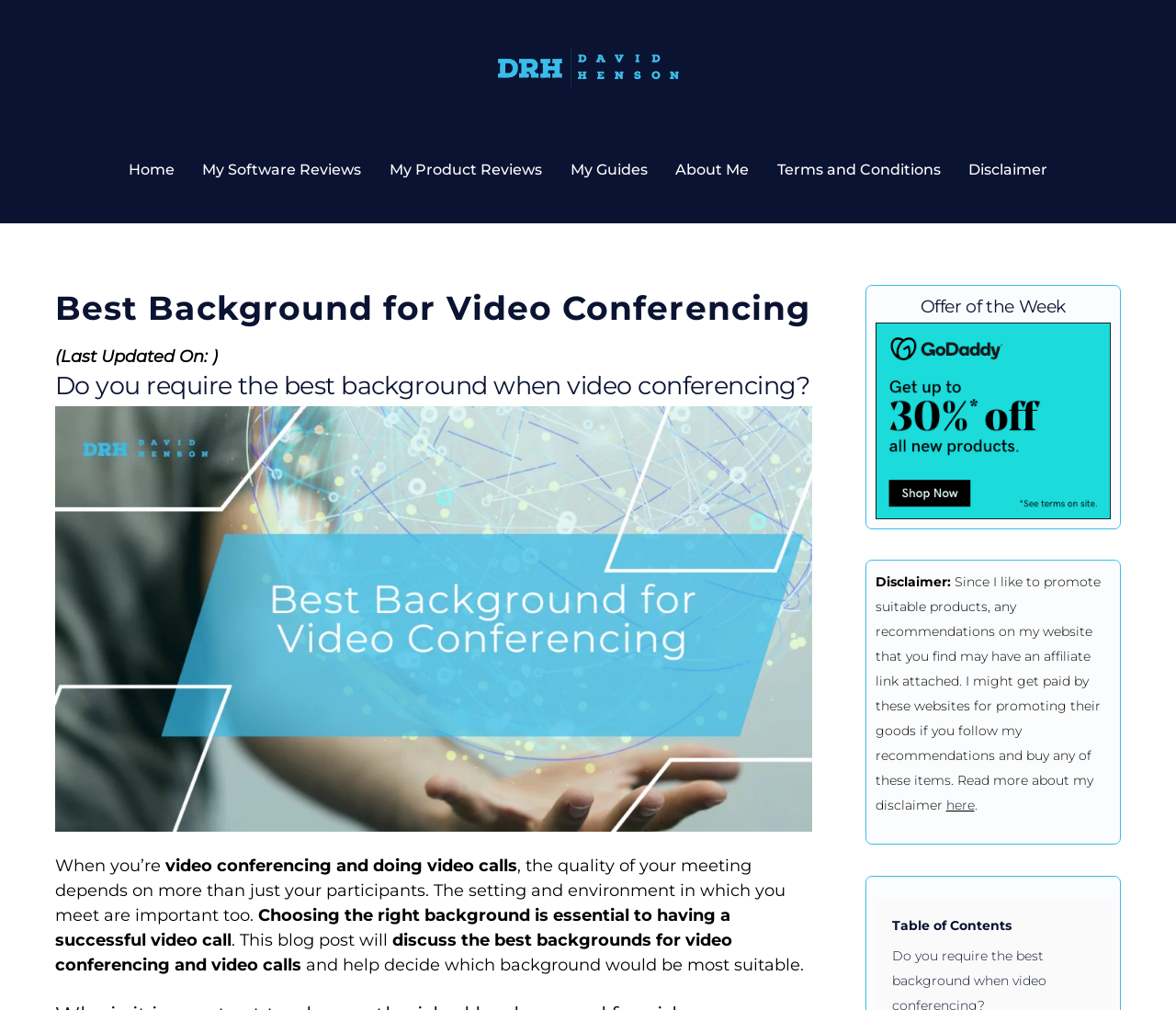Use one word or a short phrase to answer the question provided: 
What is the topic of the blog post?

Best background for video conferencing